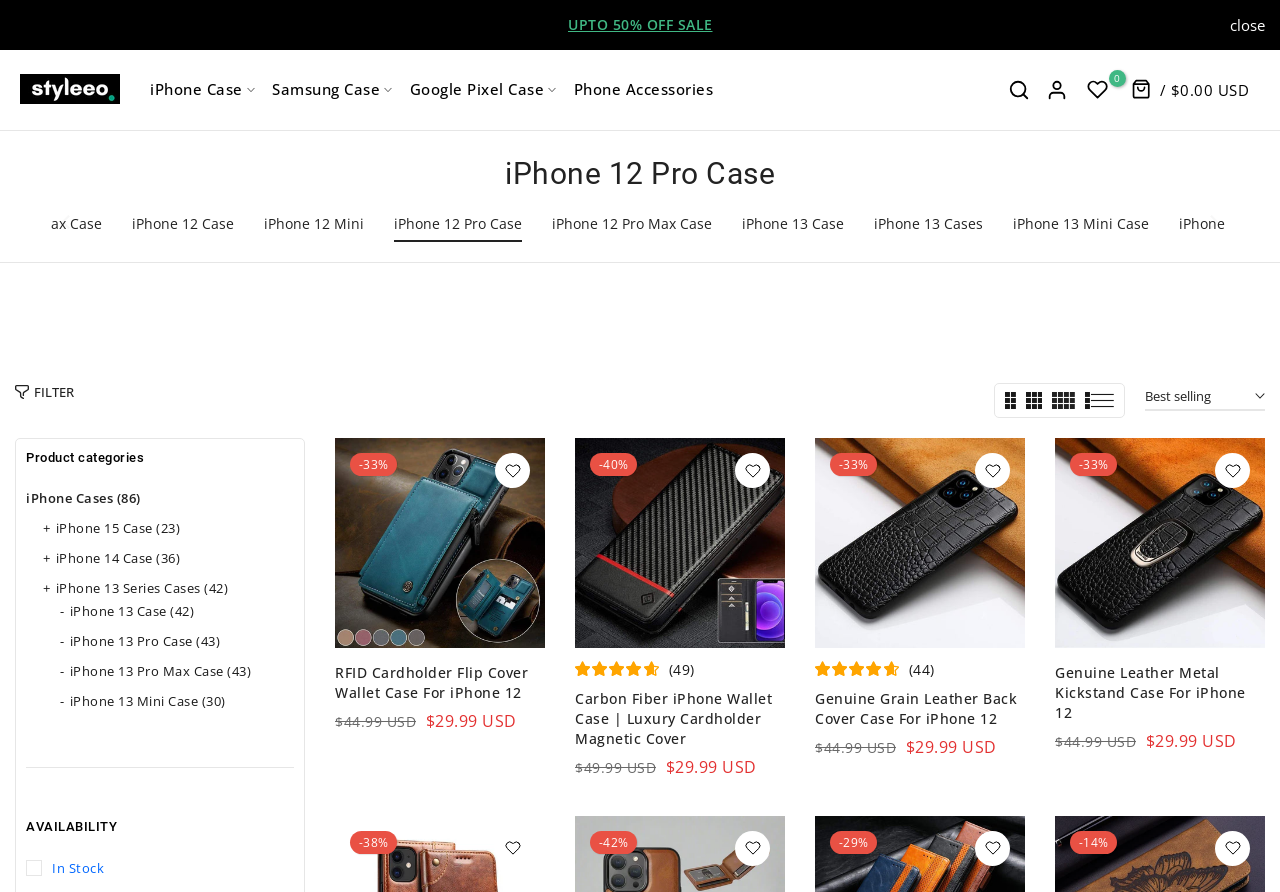What is the brand name of the website?
With the help of the image, please provide a detailed response to the question.

I found the brand name 'Styleeo' by looking at the top-left corner of the webpage, where the logo is usually placed. The image with the text 'Styleeo' is an indicator of the brand name.